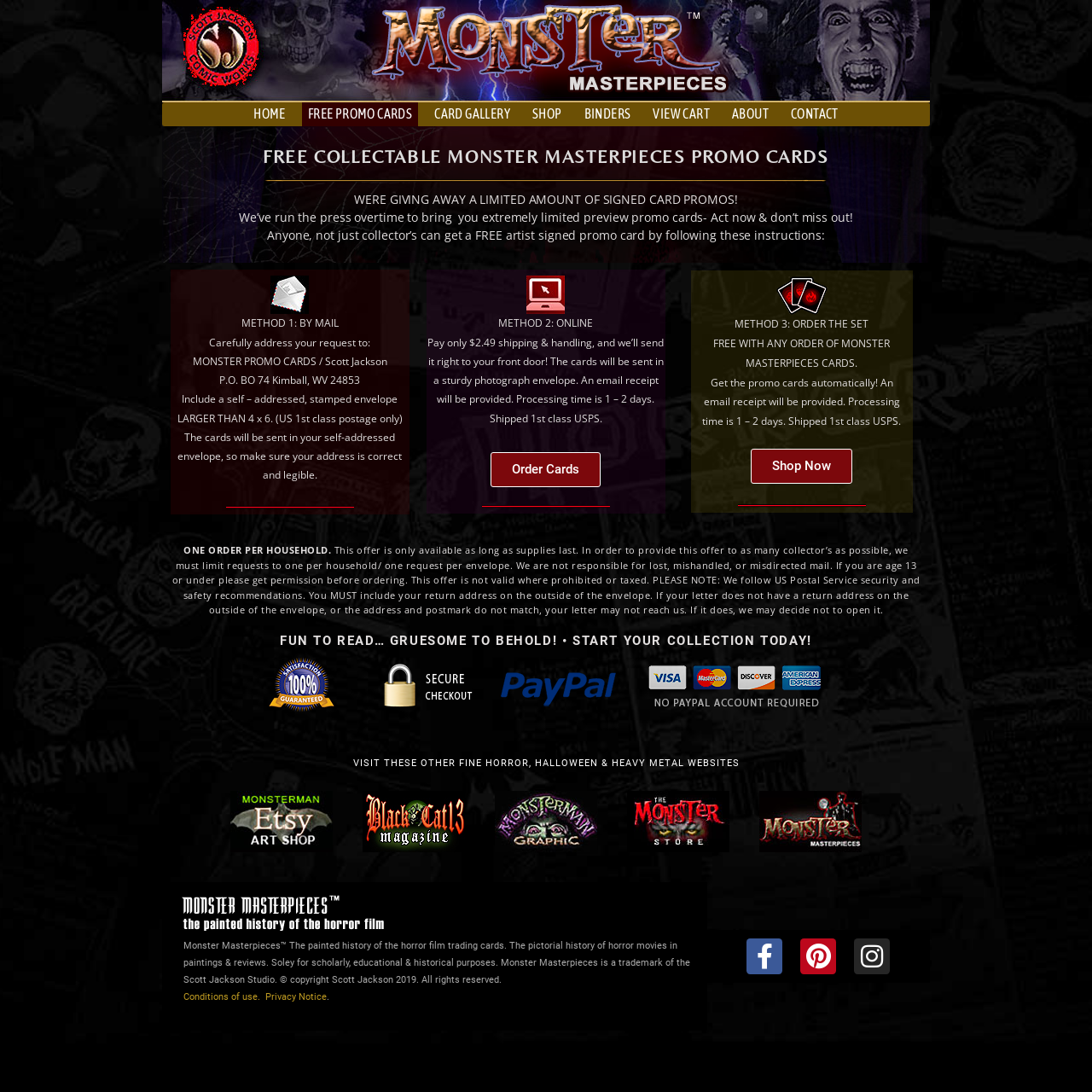What is the purpose of including a return address on the envelope?
We need a detailed and exhaustive answer to the question. Please elaborate.

The webpage states that you MUST include your return address on the outside of the envelope. This is because the website follows US Postal Service security and safety recommendations. If your letter does not have a return address on the outside of the envelope, or the address and postmark do not match, your letter may not reach them.